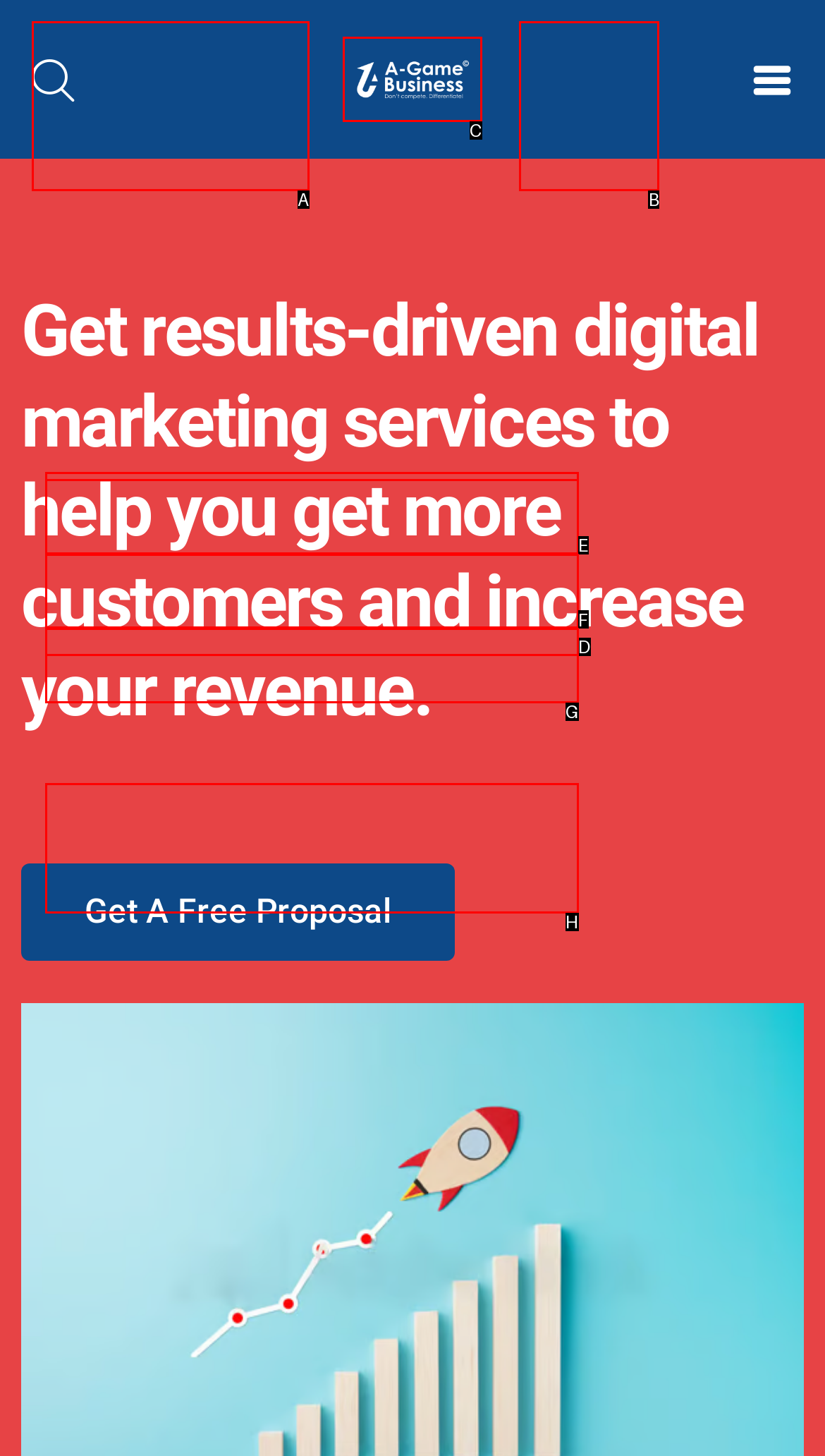Tell me which one HTML element you should click to complete the following task: Learn more about 'Digital Marketing Services'
Answer with the option's letter from the given choices directly.

H